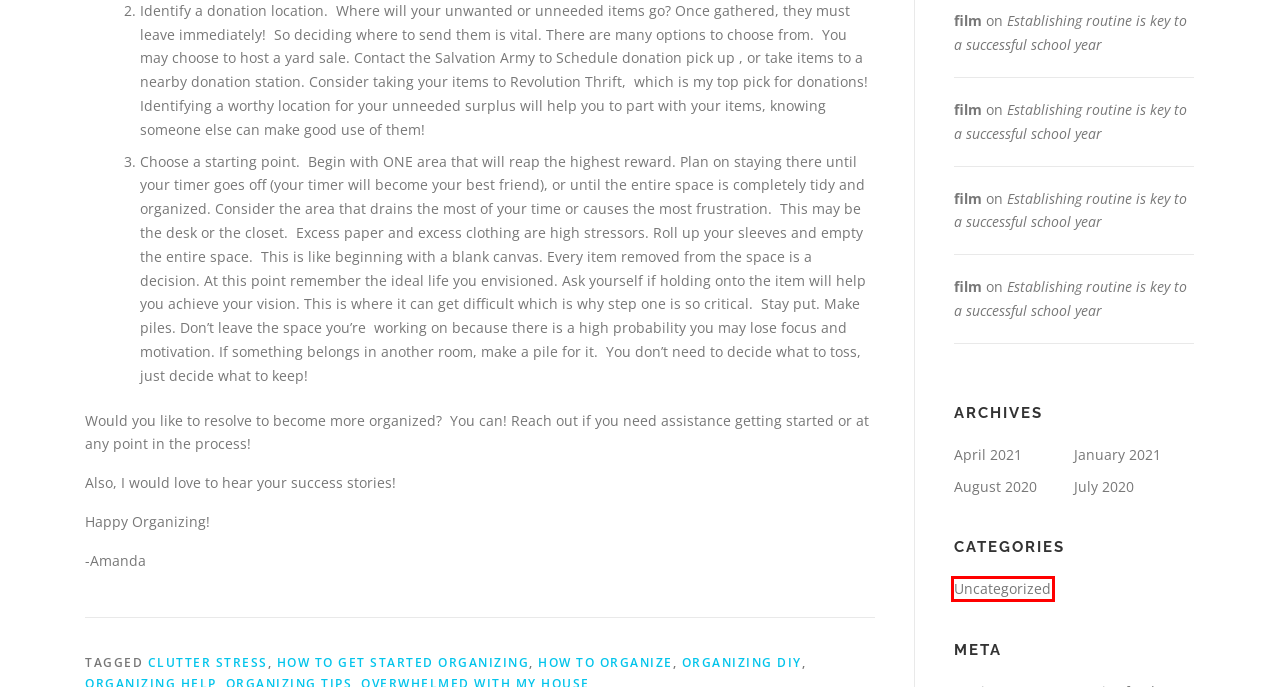Look at the screenshot of the webpage and find the element within the red bounding box. Choose the webpage description that best fits the new webpage that will appear after clicking the element. Here are the candidates:
A. January 2021 – Peace By Piece Home Services
B. August 2020 – Peace By Piece Home Services
C. how to organize – Peace By Piece Home Services
D. clutter stress – Peace By Piece Home Services
E. Organizing DIY – Peace By Piece Home Services
F. How to get started organizing – Peace By Piece Home Services
G. July 2020 – Peace By Piece Home Services
H. Uncategorized – Peace By Piece Home Services

H